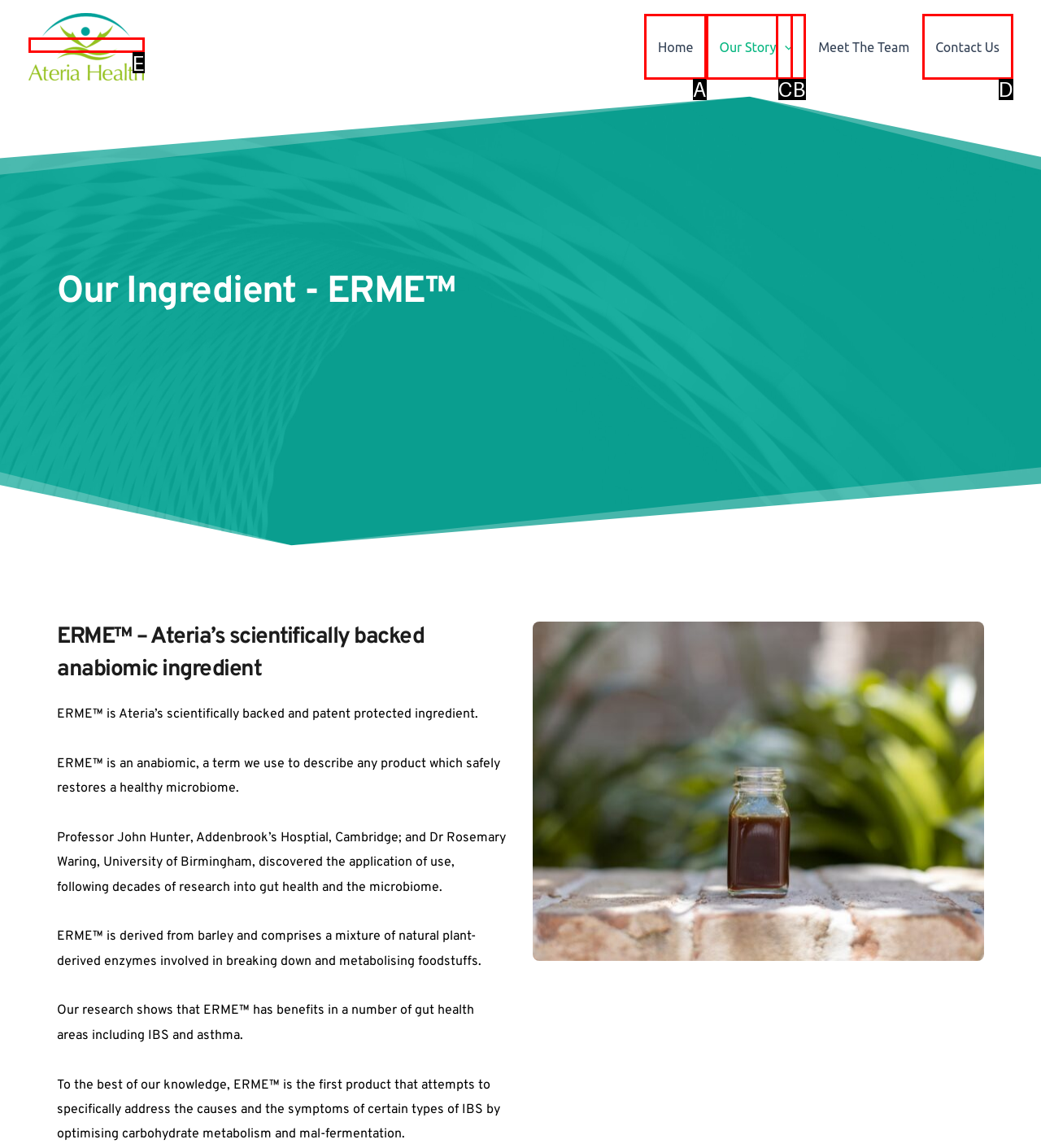Find the HTML element that suits the description: Terms of Use
Indicate your answer with the letter of the matching option from the choices provided.

None